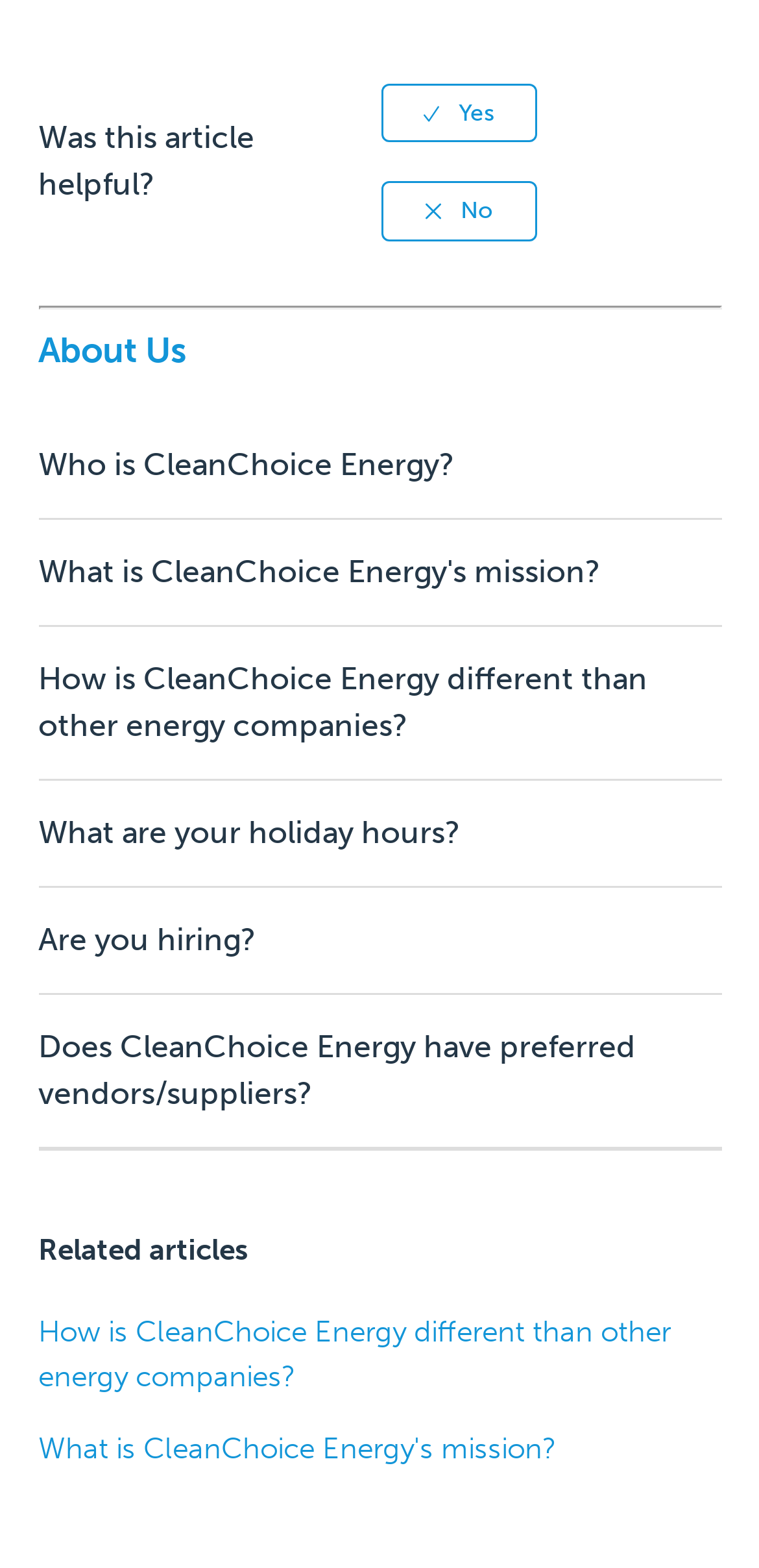Please locate the bounding box coordinates for the element that should be clicked to achieve the following instruction: "Select the 'Yes' radio button". Ensure the coordinates are given as four float numbers between 0 and 1, i.e., [left, top, right, bottom].

[0.502, 0.054, 0.707, 0.091]